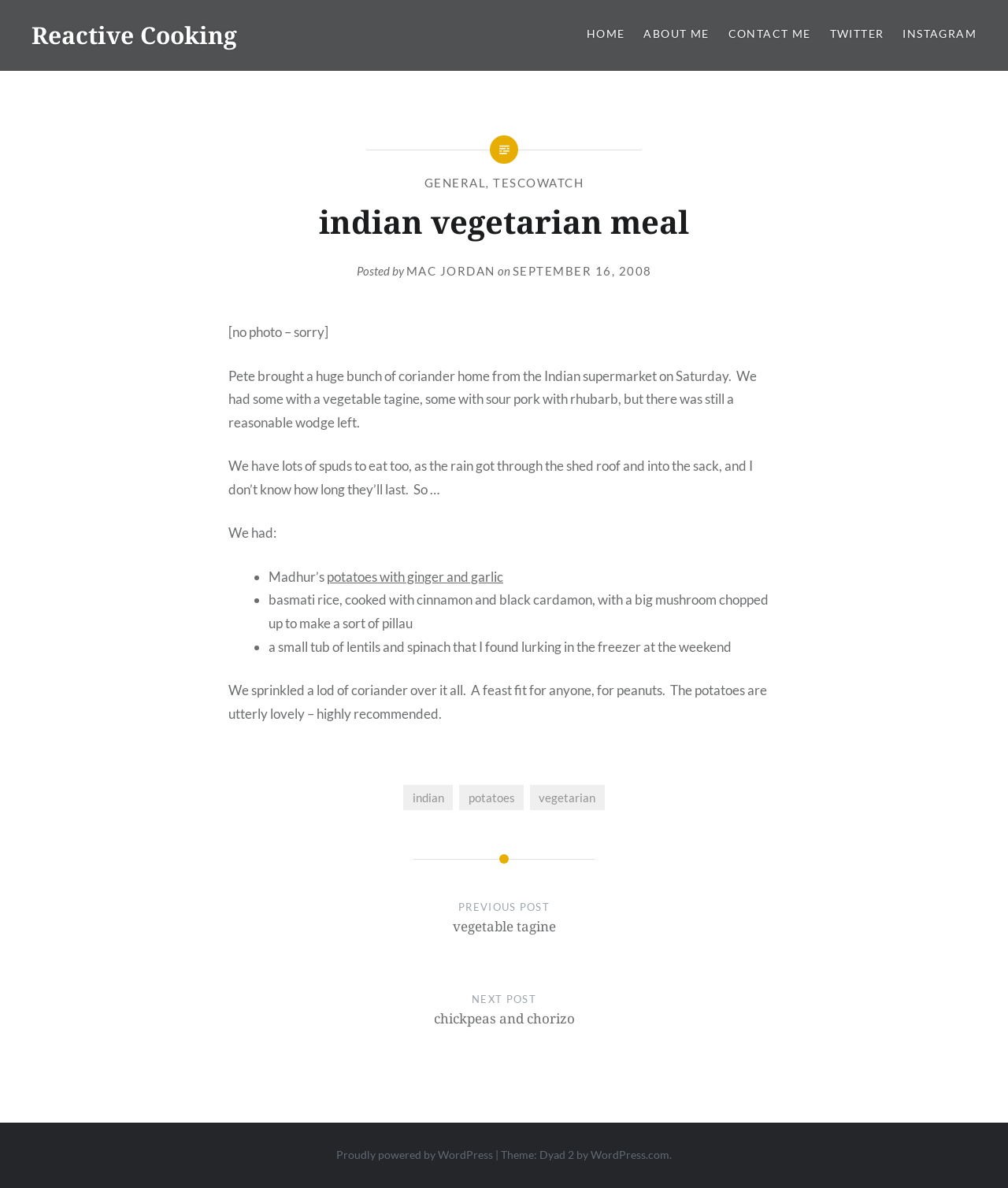Find the UI element described as: "about me" and predict its bounding box coordinates. Ensure the coordinates are four float numbers between 0 and 1, [left, top, right, bottom].

[0.639, 0.021, 0.704, 0.036]